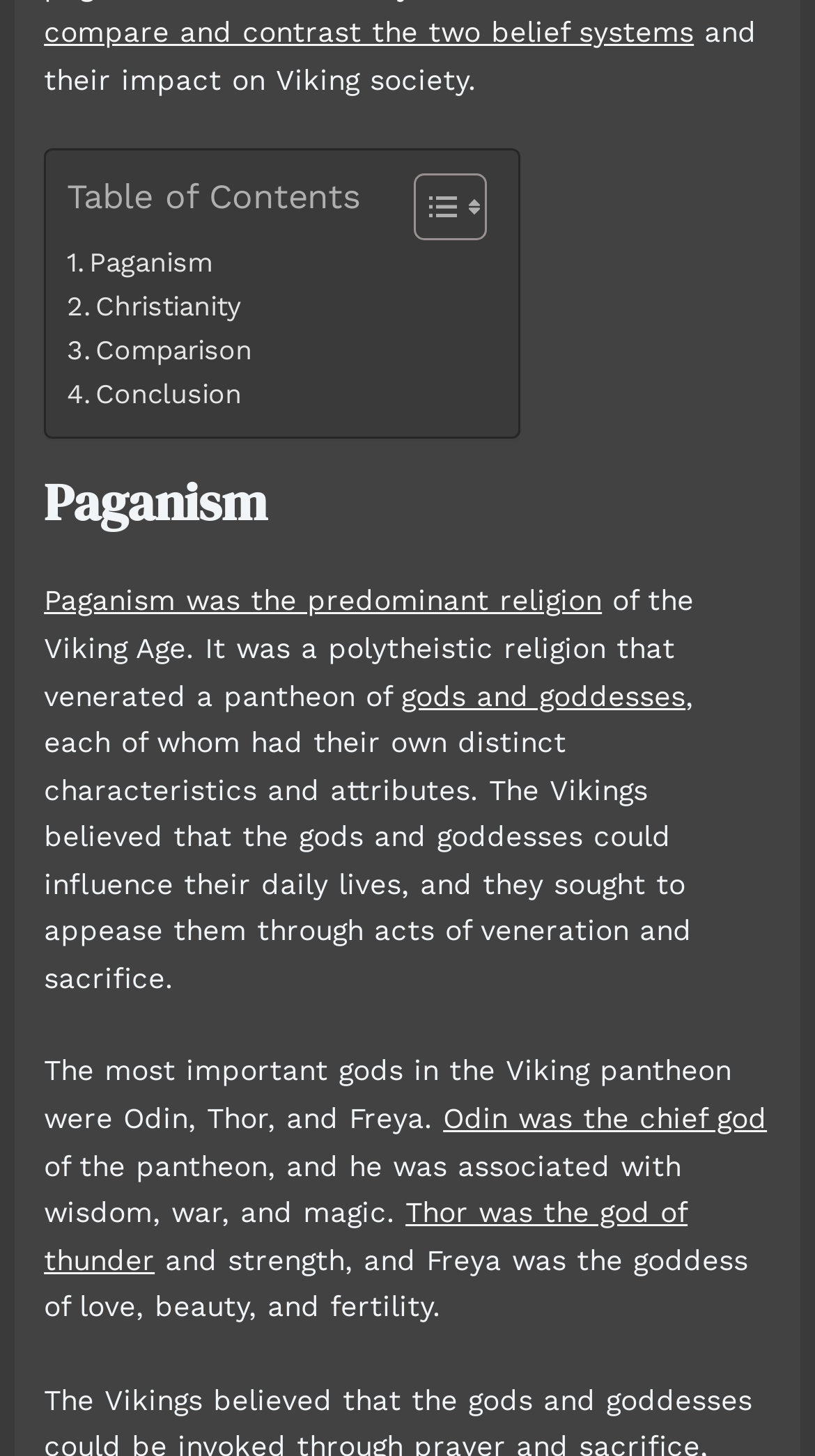Using the format (top-left x, top-left y, bottom-right x, bottom-right y), provide the bounding box coordinates for the described UI element. All values should be floating point numbers between 0 and 1: Comparison

[0.082, 0.246, 0.309, 0.276]